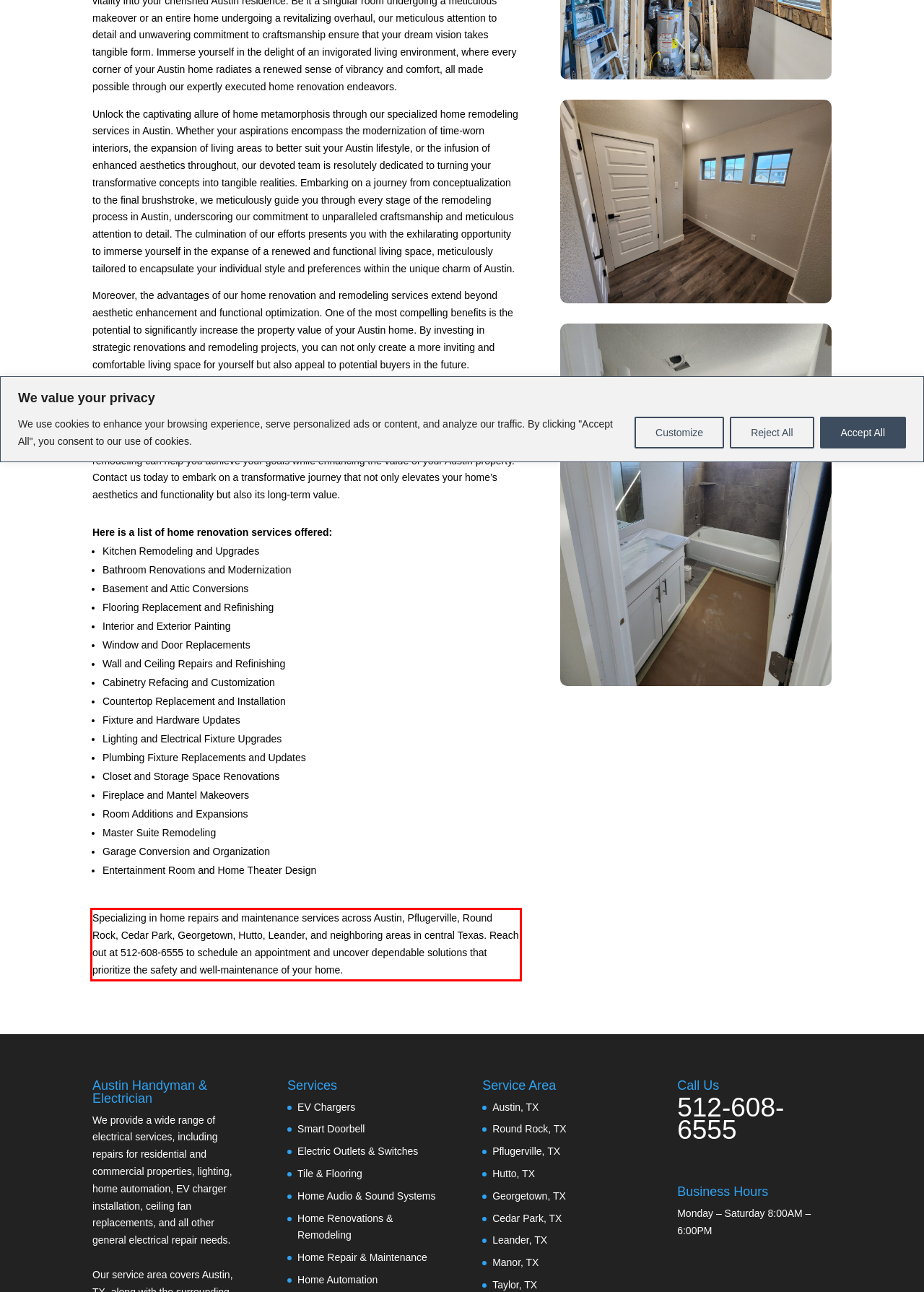Extract and provide the text found inside the red rectangle in the screenshot of the webpage.

Specializing in home repairs and maintenance services across Austin, Pflugerville, Round Rock, Cedar Park, Georgetown, Hutto, Leander, and neighboring areas in central Texas. Reach out at 512-608-6555 to schedule an appointment and uncover dependable solutions that prioritize the safety and well-maintenance of your home.